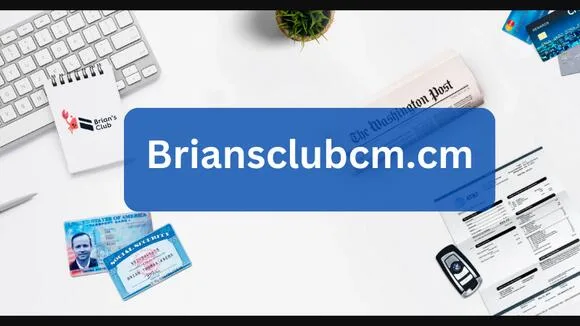What type of documents are scattered around the composition?
Please look at the screenshot and answer using one word or phrase.

Financial documents